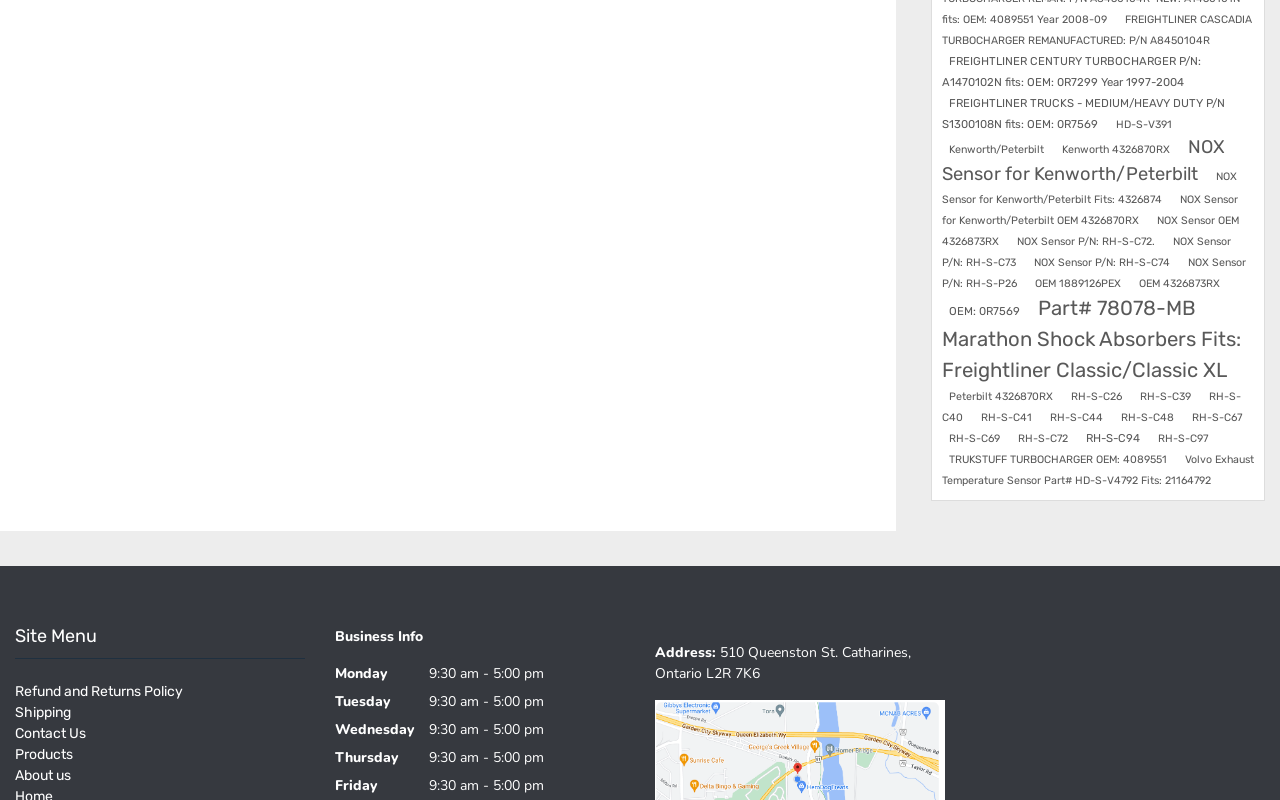What is the business hours on Monday?
From the details in the image, provide a complete and detailed answer to the question.

I found the business hours information in the 'Business Info' section, which is located at the bottom of the webpage. The section contains a list of days of the week, and their corresponding business hours. According to the list, the business hours on Monday are from 9:30 am to 5:00 pm.